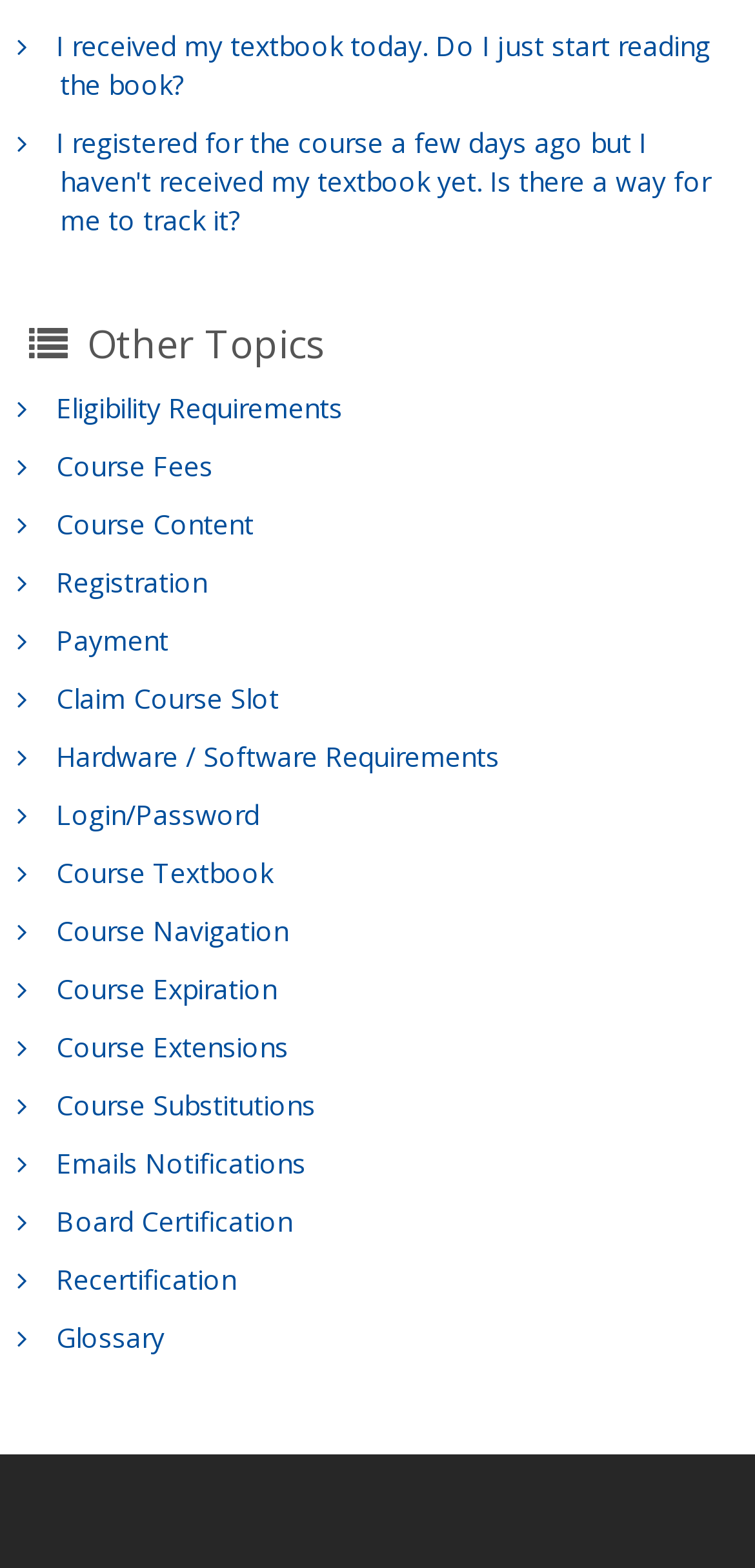Given the description "Claim Course Slot", provide the bounding box coordinates of the corresponding UI element.

[0.074, 0.434, 0.369, 0.457]